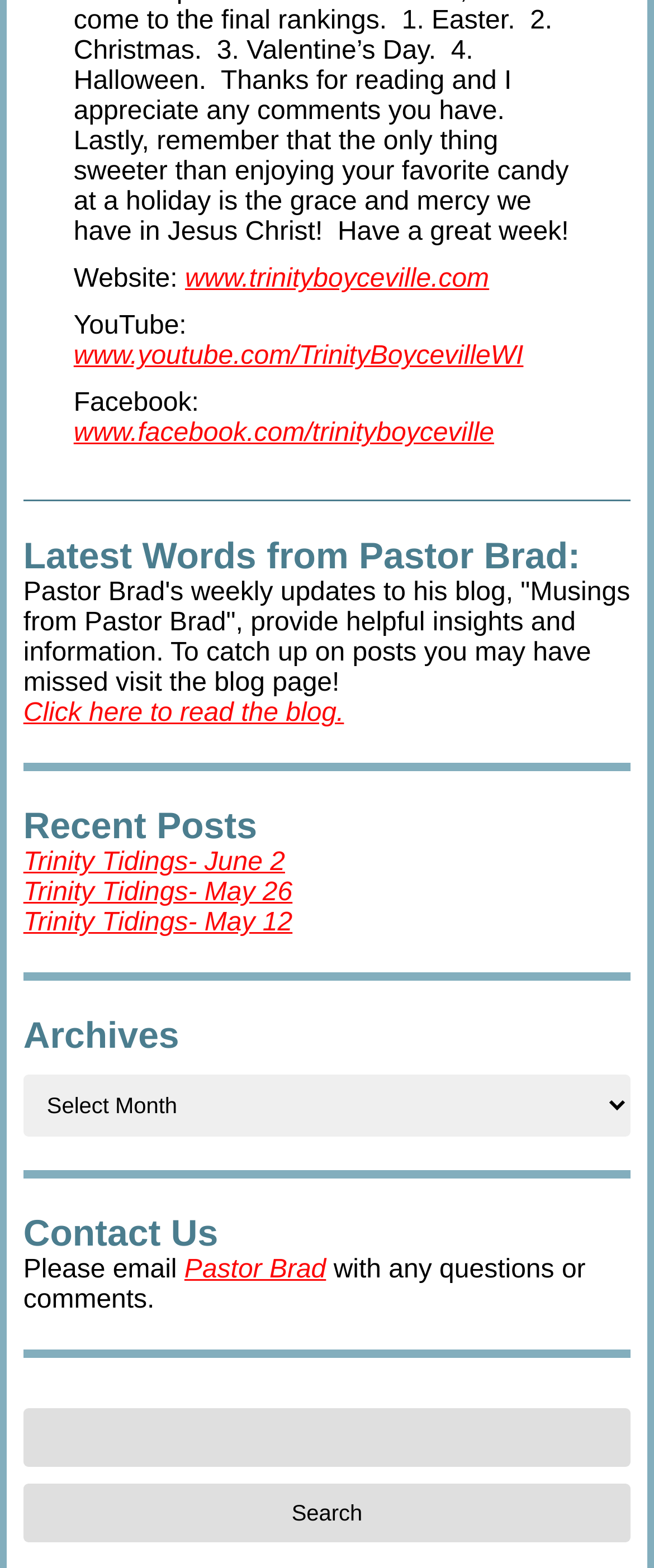Locate the bounding box coordinates of the element I should click to achieve the following instruction: "Read the blog".

[0.036, 0.446, 0.526, 0.473]